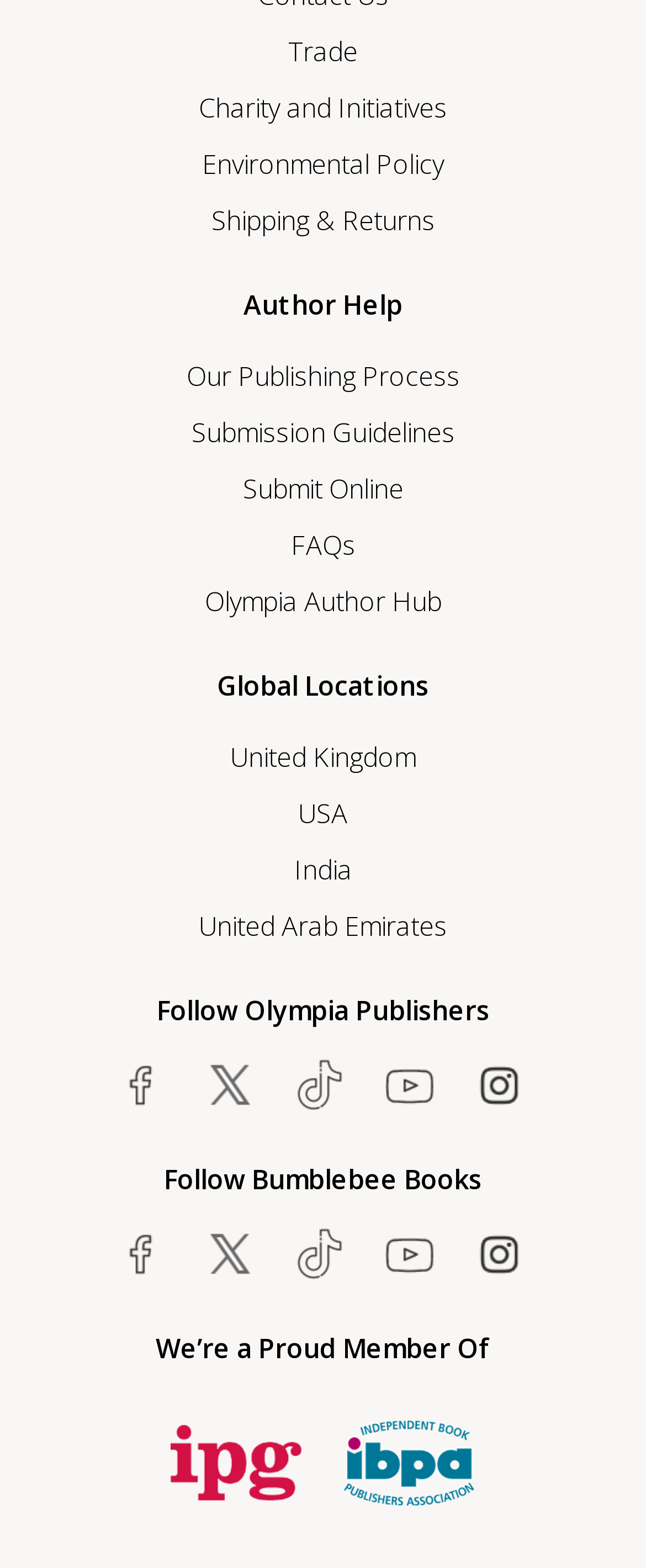What is the text of the second heading on the page?
Please provide a single word or phrase answer based on the image.

Author Help